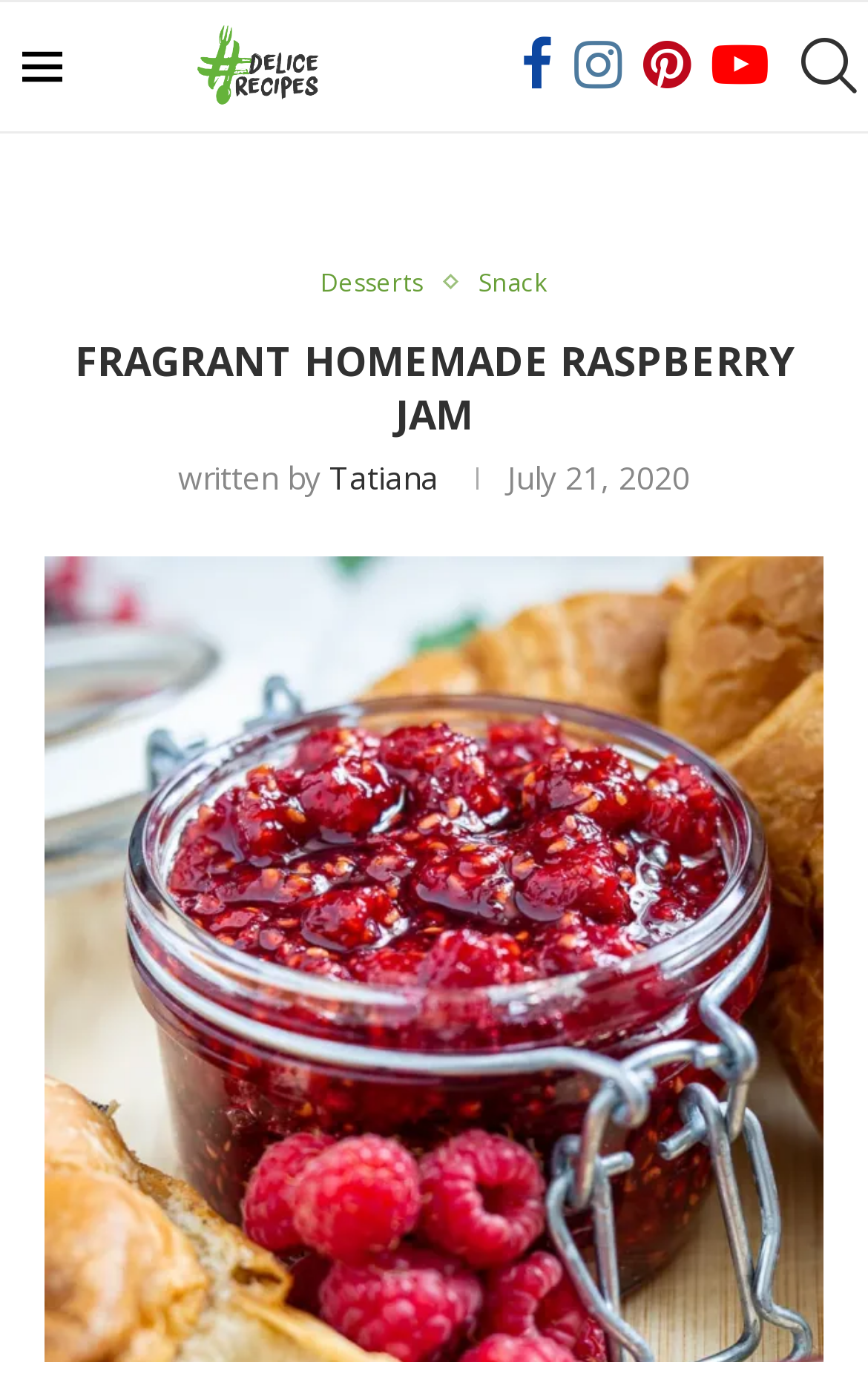Find the bounding box coordinates of the area to click in order to follow the instruction: "Read about Happy National Radio Day".

None